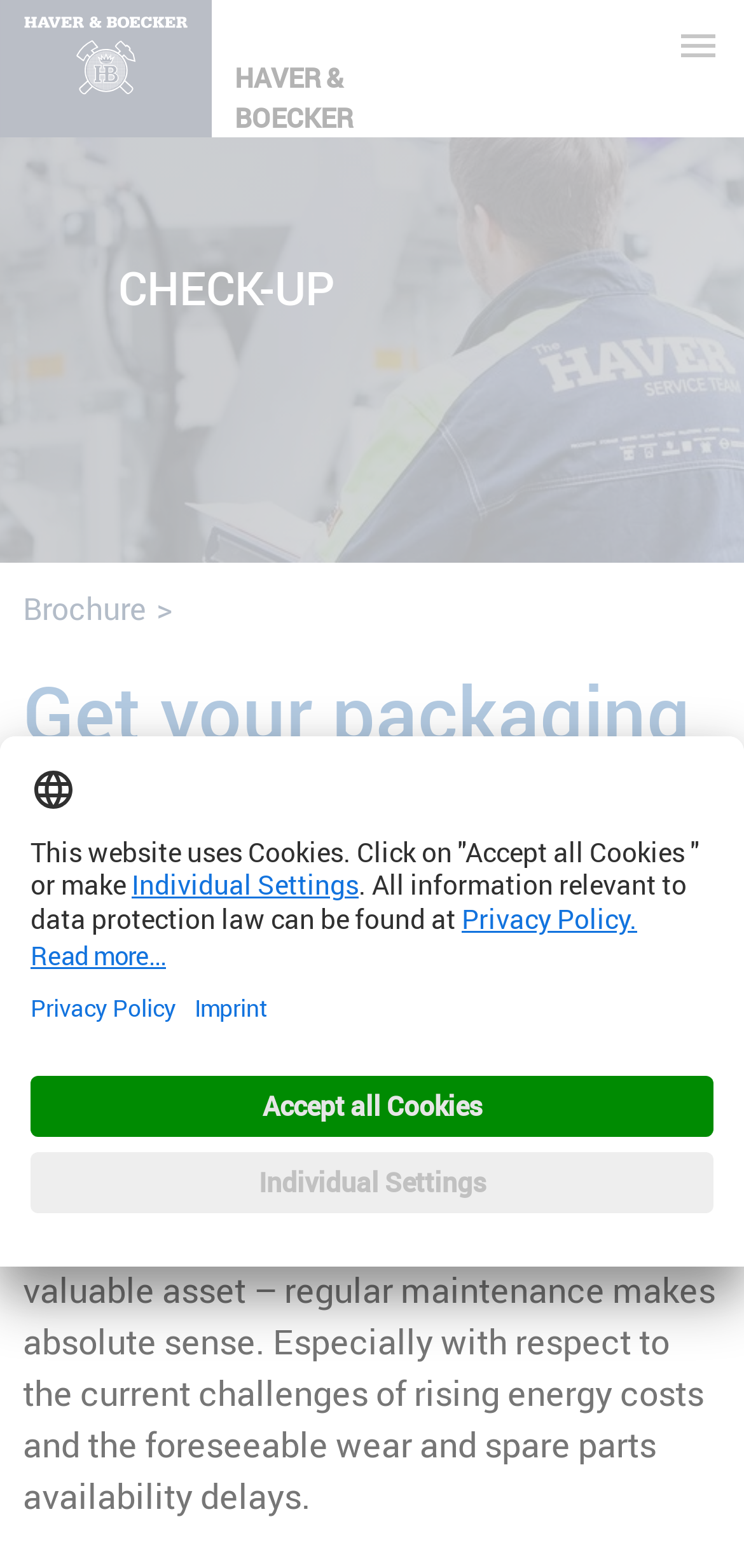Show the bounding box coordinates of the region that should be clicked to follow the instruction: "Open the menu."

[0.877, 0.0, 1.0, 0.058]